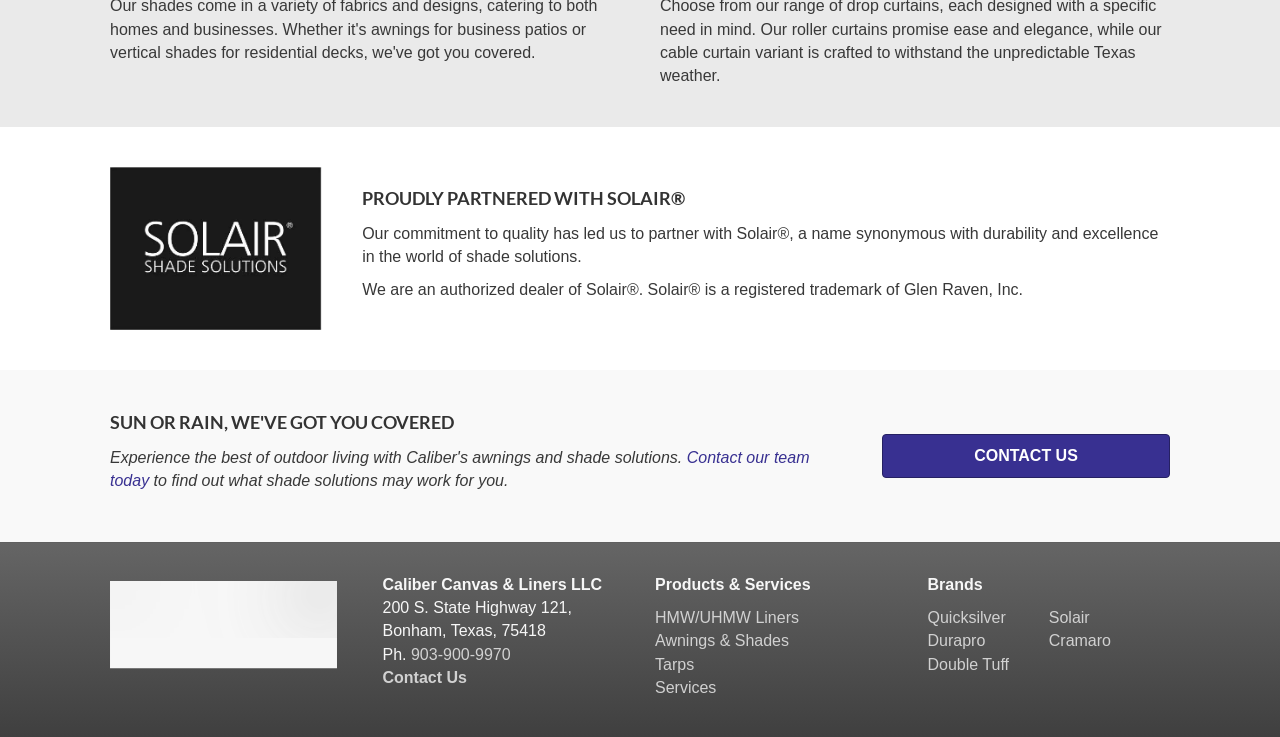Find the bounding box coordinates of the element to click in order to complete this instruction: "Click the 'Contact our team today' link". The bounding box coordinates must be four float numbers between 0 and 1, denoted as [left, top, right, bottom].

[0.086, 0.609, 0.632, 0.663]